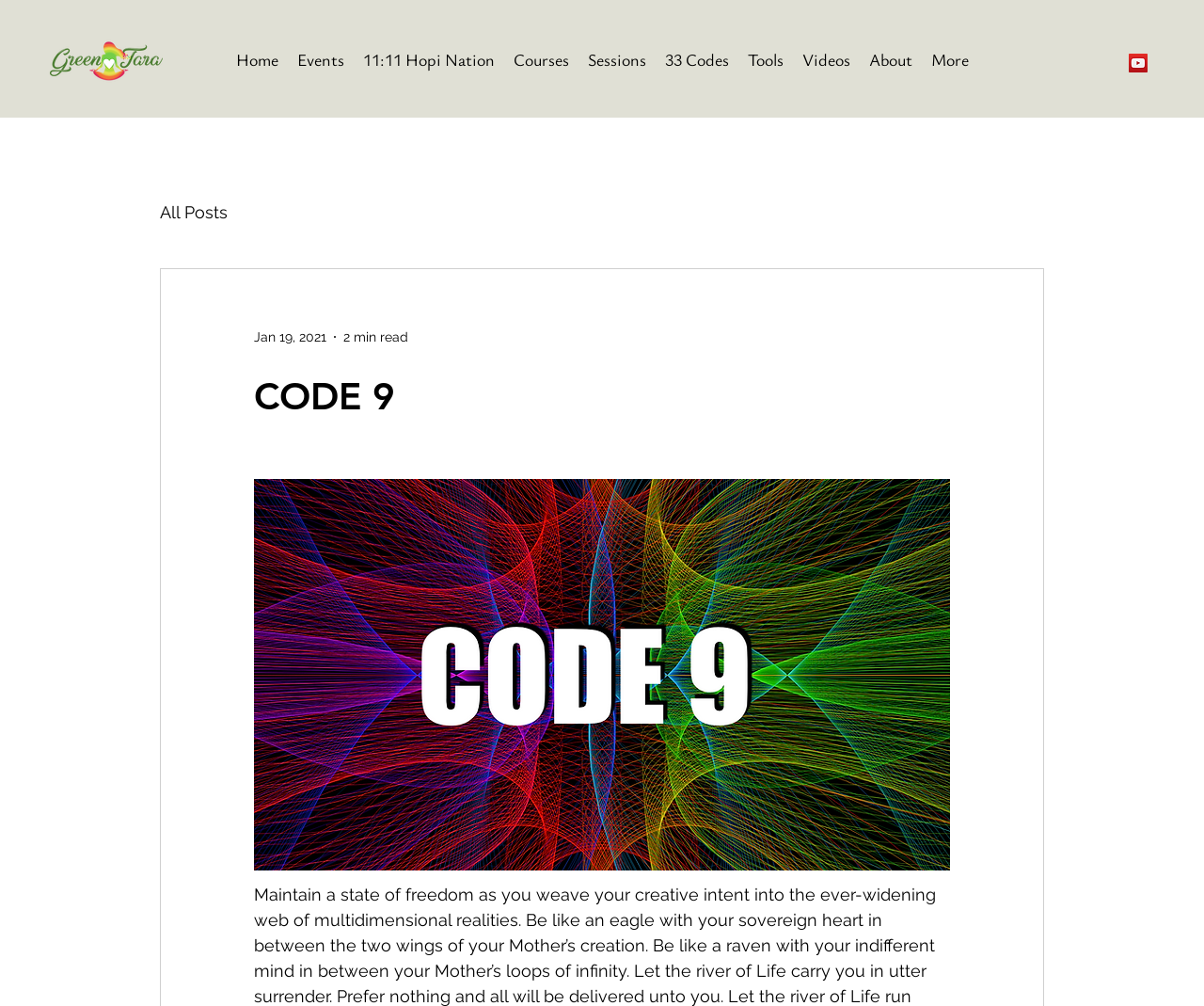Determine the bounding box coordinates for the element that should be clicked to follow this instruction: "visit YouTube channel". The coordinates should be given as four float numbers between 0 and 1, in the format [left, top, right, bottom].

[0.938, 0.053, 0.953, 0.072]